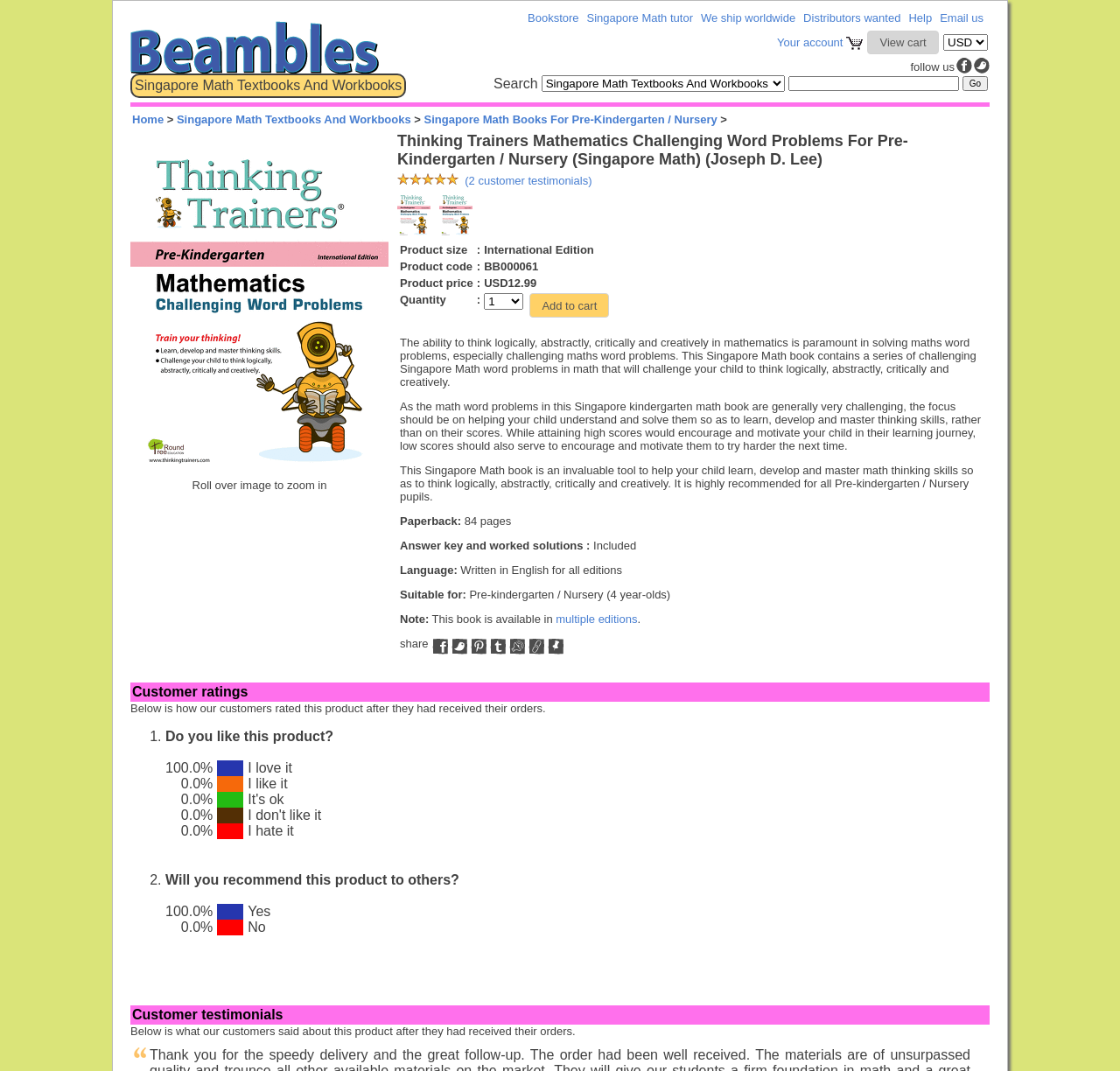Using the information in the image, could you please answer the following question in detail:
What currency is used on this website?

The currency used on this website is USD, as indicated by the currency symbol next to the 'View cart' button in the top-right corner of the webpage.